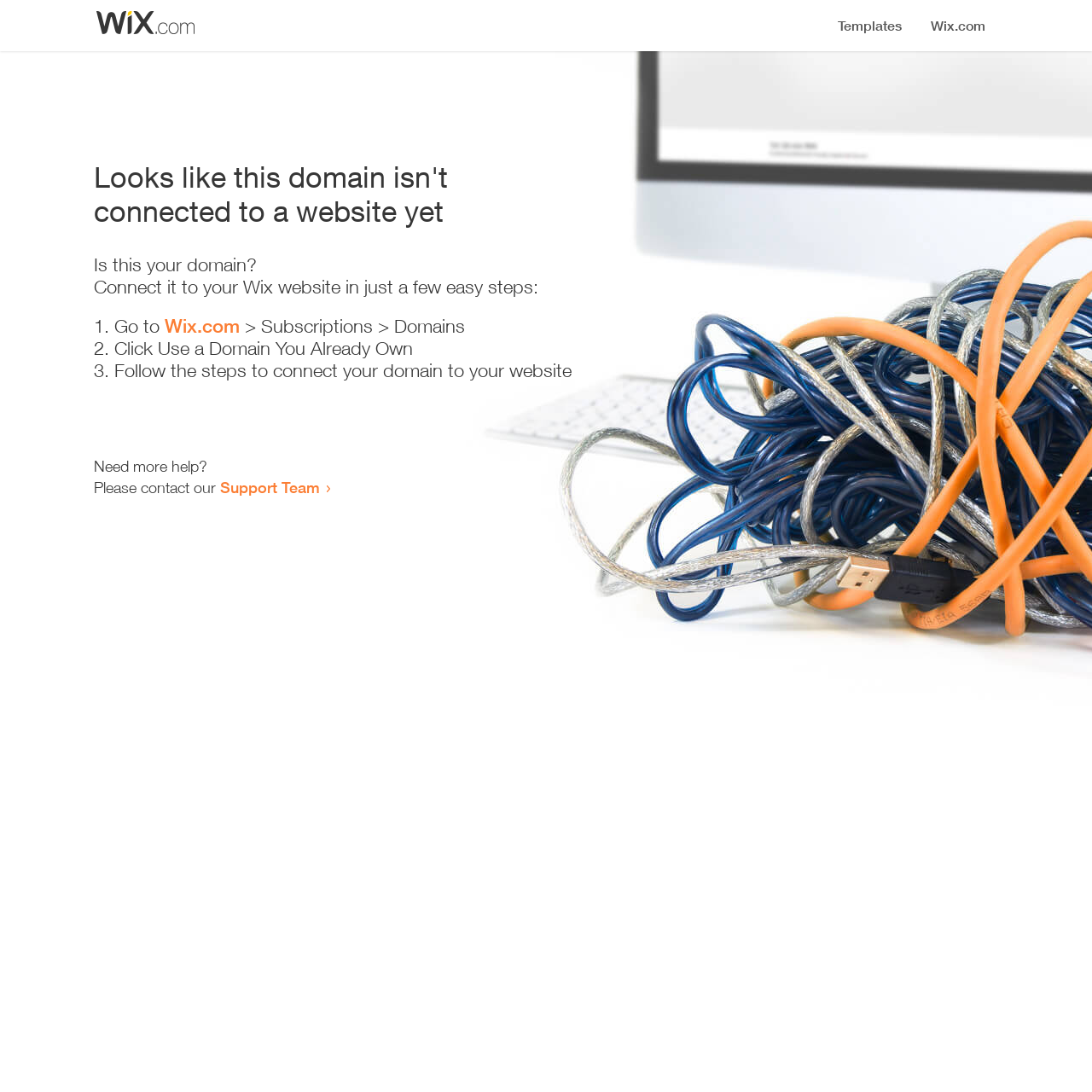Predict the bounding box of the UI element based on the description: "Division of Alcoholic Beverage Control". The coordinates should be four float numbers between 0 and 1, formatted as [left, top, right, bottom].

None